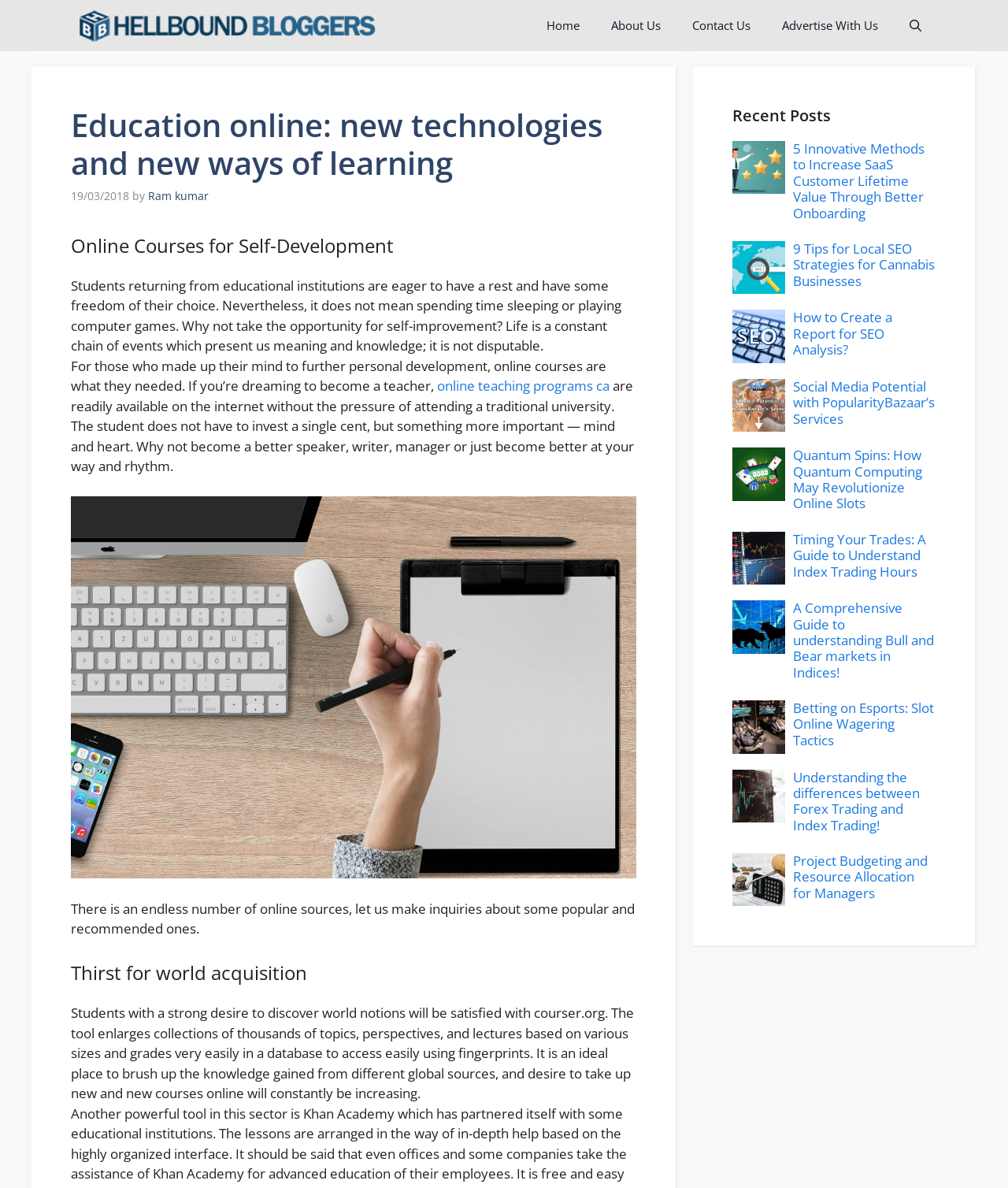Determine which piece of text is the heading of the webpage and provide it.

Education online: new technologies and new ways of learning